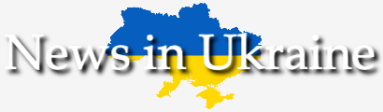What is the purpose of the image?
Use the information from the screenshot to give a comprehensive response to the question.

The design effectively combines national symbolism with a modern aesthetic, serving to highlight and promote the reporting of Ukrainian affairs or cultural events, which implies that the purpose of the image is to highlight Ukrainian affairs.